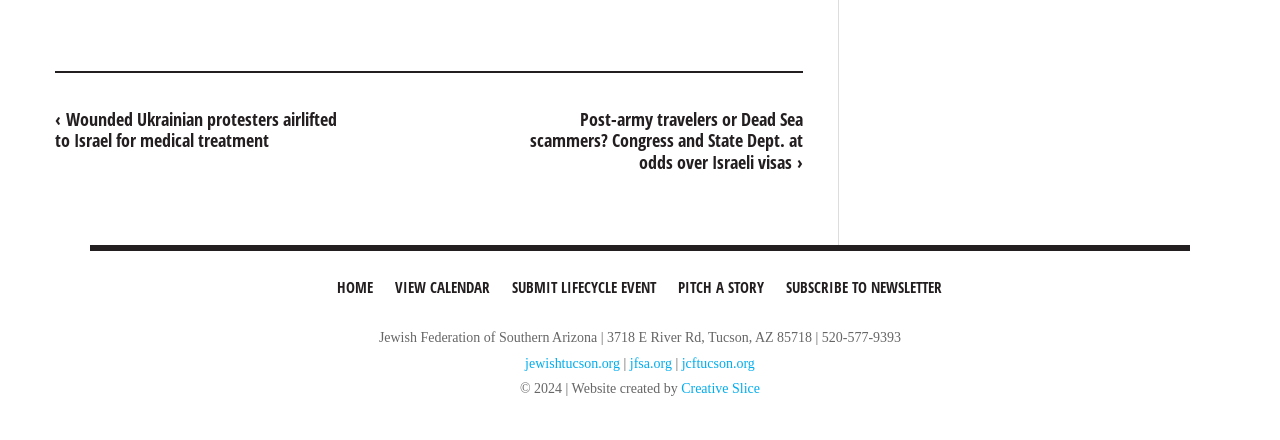How many navigation links are in the middle section?
Look at the image and provide a short answer using one word or a phrase.

5